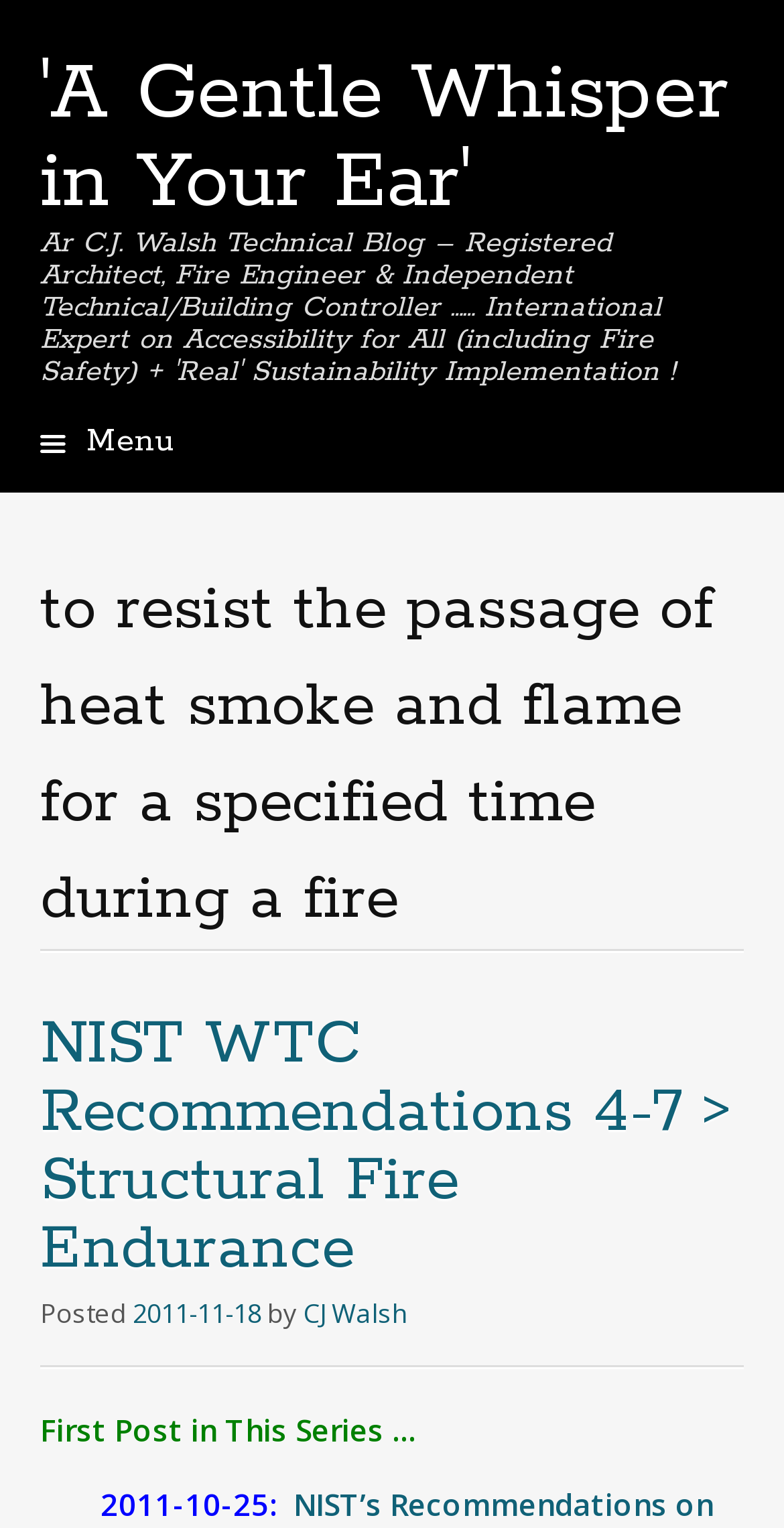Using the format (top-left x, top-left y, bottom-right x, bottom-right y), and given the element description, identify the bounding box coordinates within the screenshot: 2011-11-18

[0.169, 0.847, 0.333, 0.871]